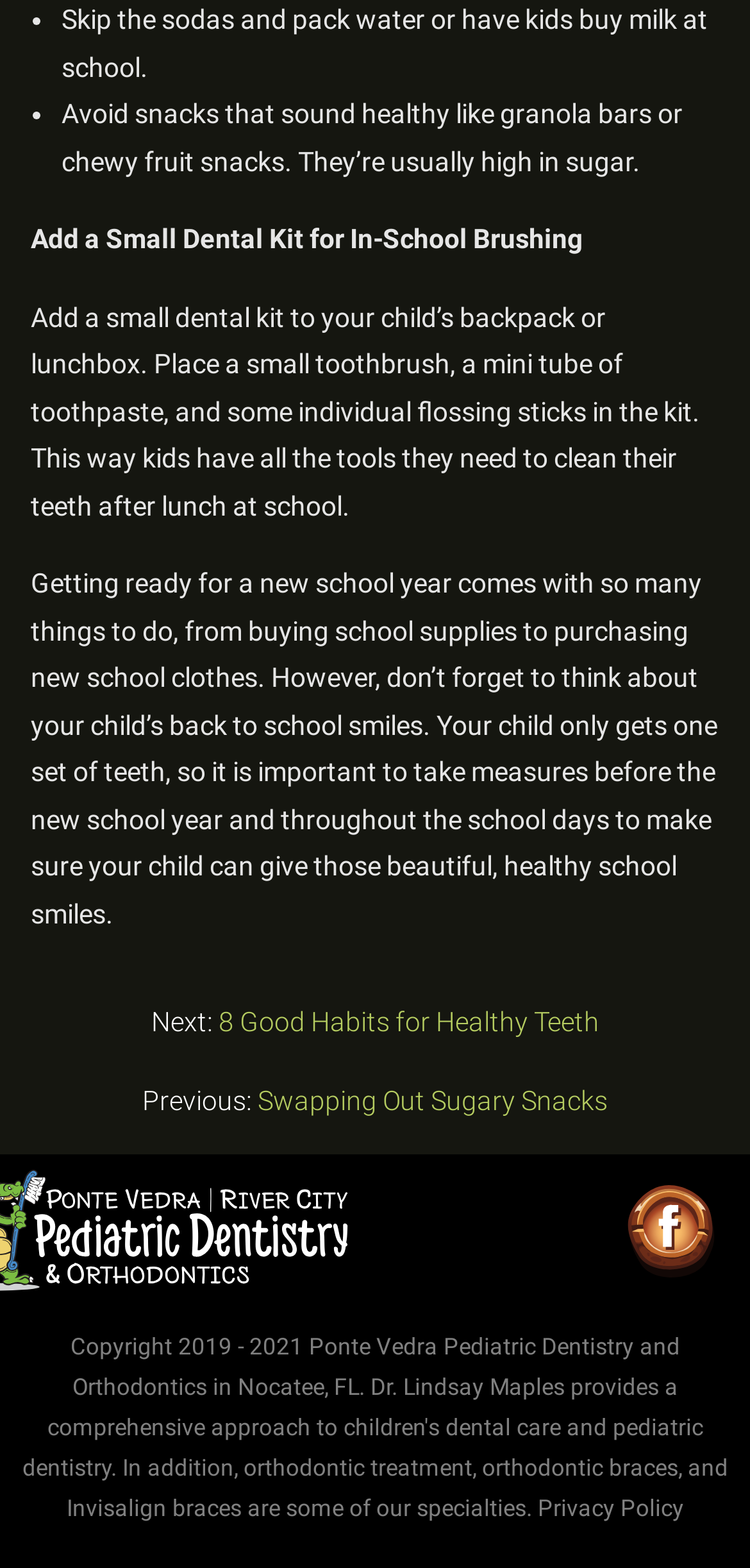Please specify the bounding box coordinates of the region to click in order to perform the following instruction: "Click on 'Privacy Policy'".

[0.717, 0.954, 0.912, 0.971]